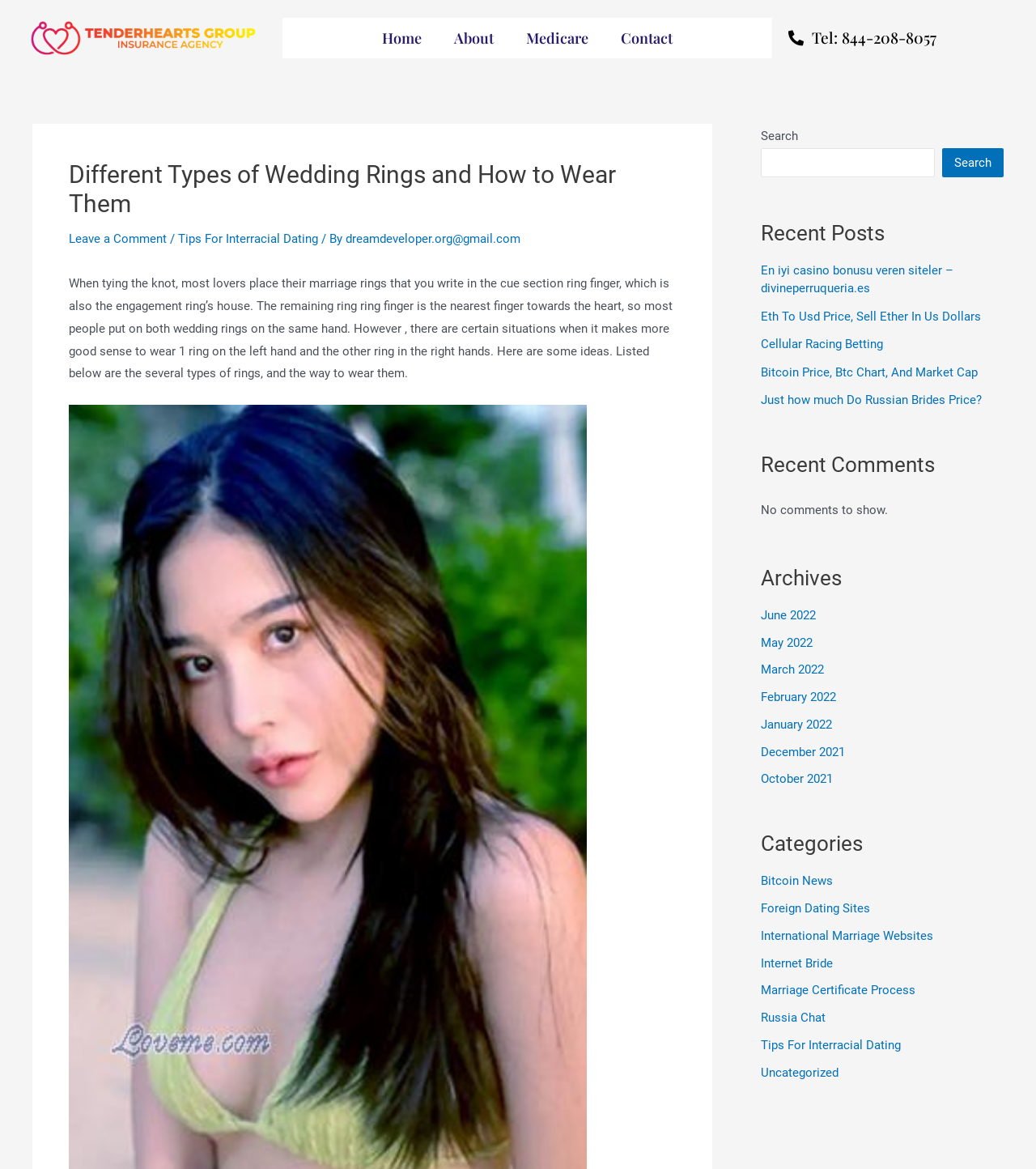Provide the bounding box coordinates for the UI element that is described as: "December 2021".

[0.734, 0.637, 0.816, 0.649]